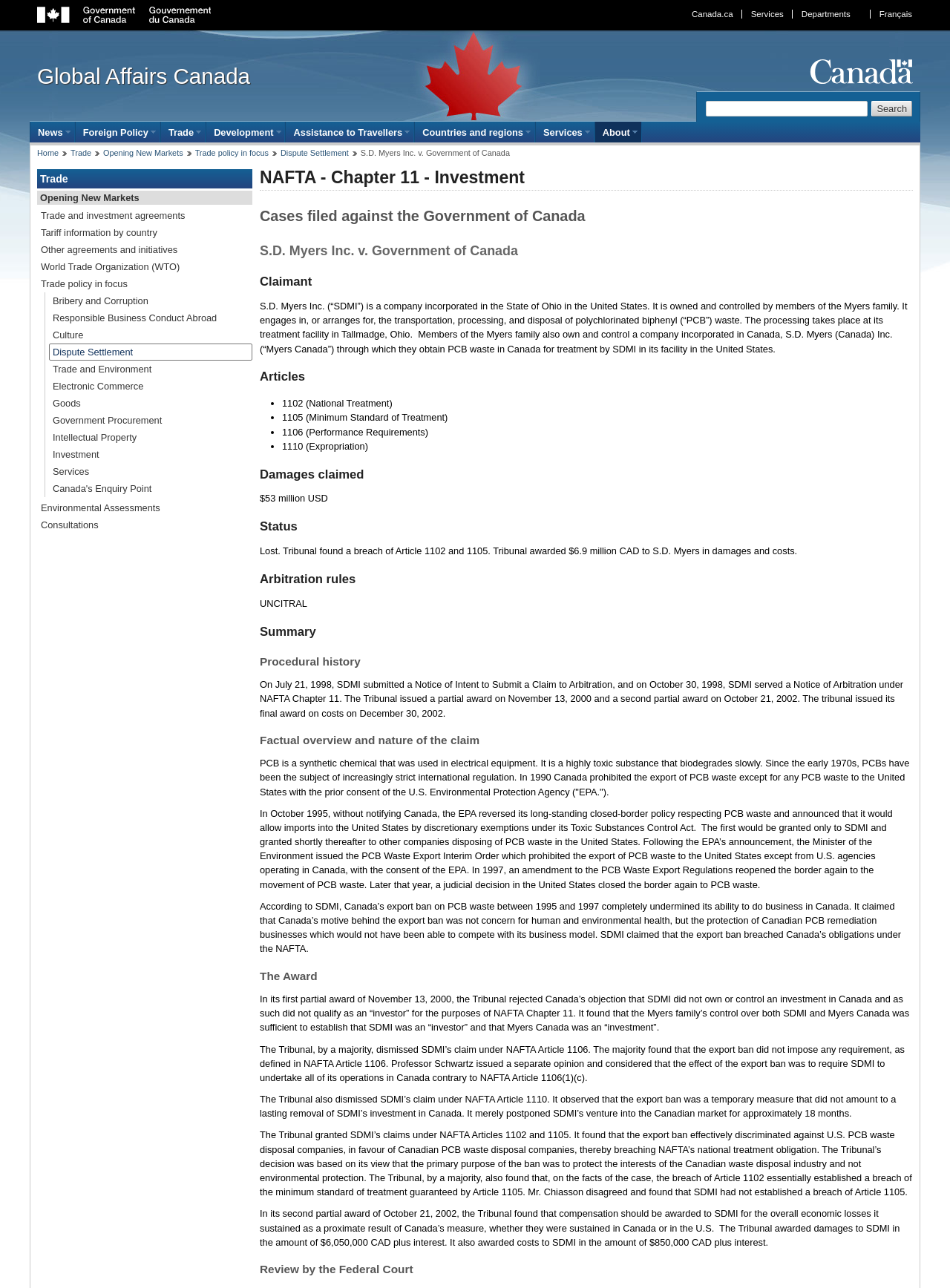How many articles of NAFTA were breached according to the claim?
Please answer the question as detailed as possible.

According to the webpage, S.D. Myers claimed that Canada breached four articles of NAFTA, namely Articles 1102, 1105, 1106, and 1110, as mentioned in the section 'Articles'.